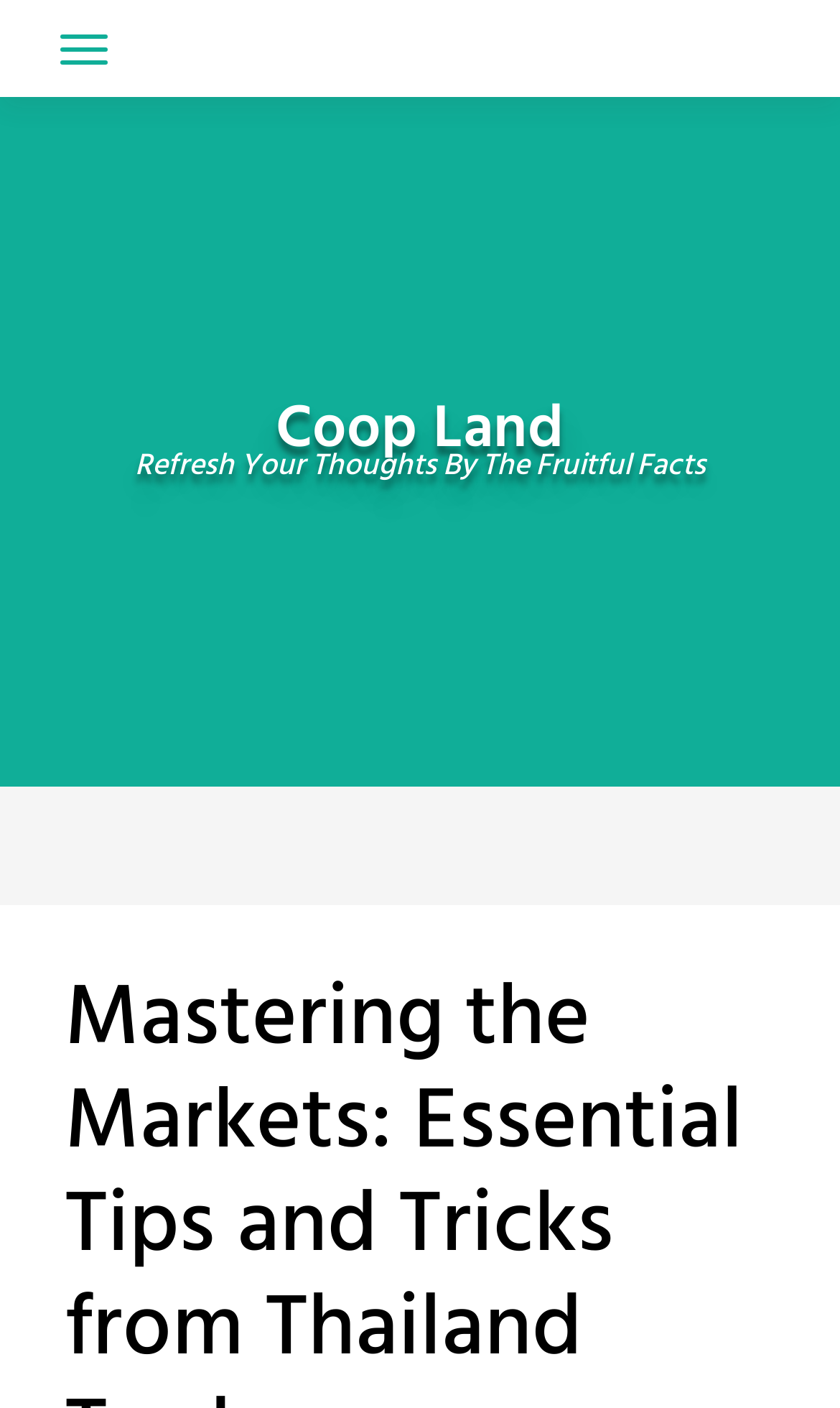Identify and provide the bounding box for the element described by: "aria-label="Toggle navigation"".

[0.041, 0.011, 0.159, 0.057]